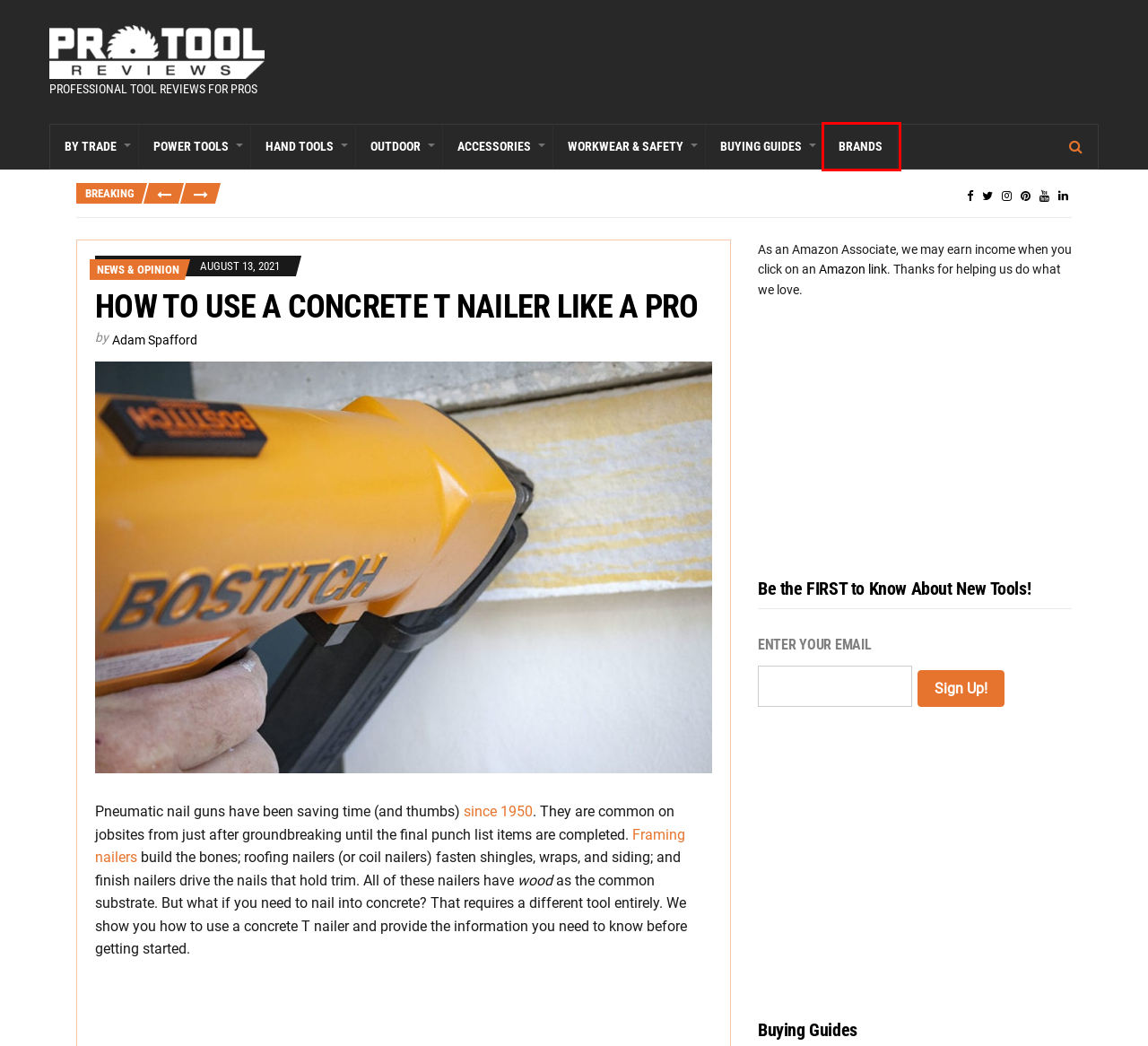Observe the screenshot of a webpage with a red bounding box around an element. Identify the webpage description that best fits the new page after the element inside the bounding box is clicked. The candidates are:
A. Power Tool News & Opinion Editorials | Pro Tool Reviews
B. Pro Tool Reviews - Professional Tool Reviews for Pros
C. Best Framing Nailer Reviews and Head-to-Head Results 2021
D. Workwear Reviews and Safety Equipment for Pros | Pro Tool Reviews
E. Tool Accessory Reviews - Pro Tool Reviews
F. Outdoor Power Equipment Reviews | Pro Tool Reviews
G. Adam Spafford - Contributing Writer, Pro Tool Reviews
H. Search Reviews via Tool Brands | Pro Tool Reviews

H